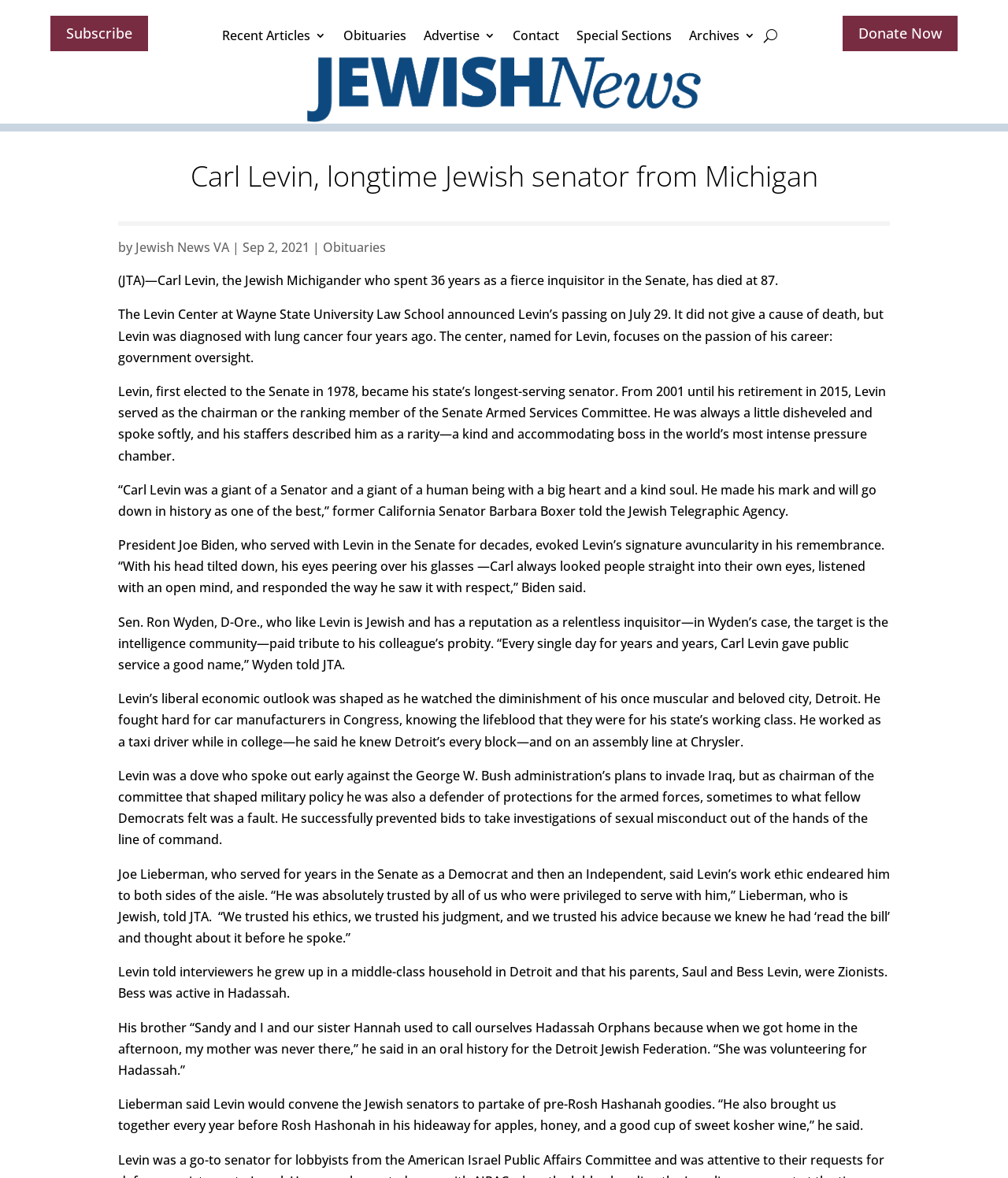Can you pinpoint the bounding box coordinates for the clickable element required for this instruction: "Contact the website"? The coordinates should be four float numbers between 0 and 1, i.e., [left, top, right, bottom].

[0.509, 0.019, 0.555, 0.047]